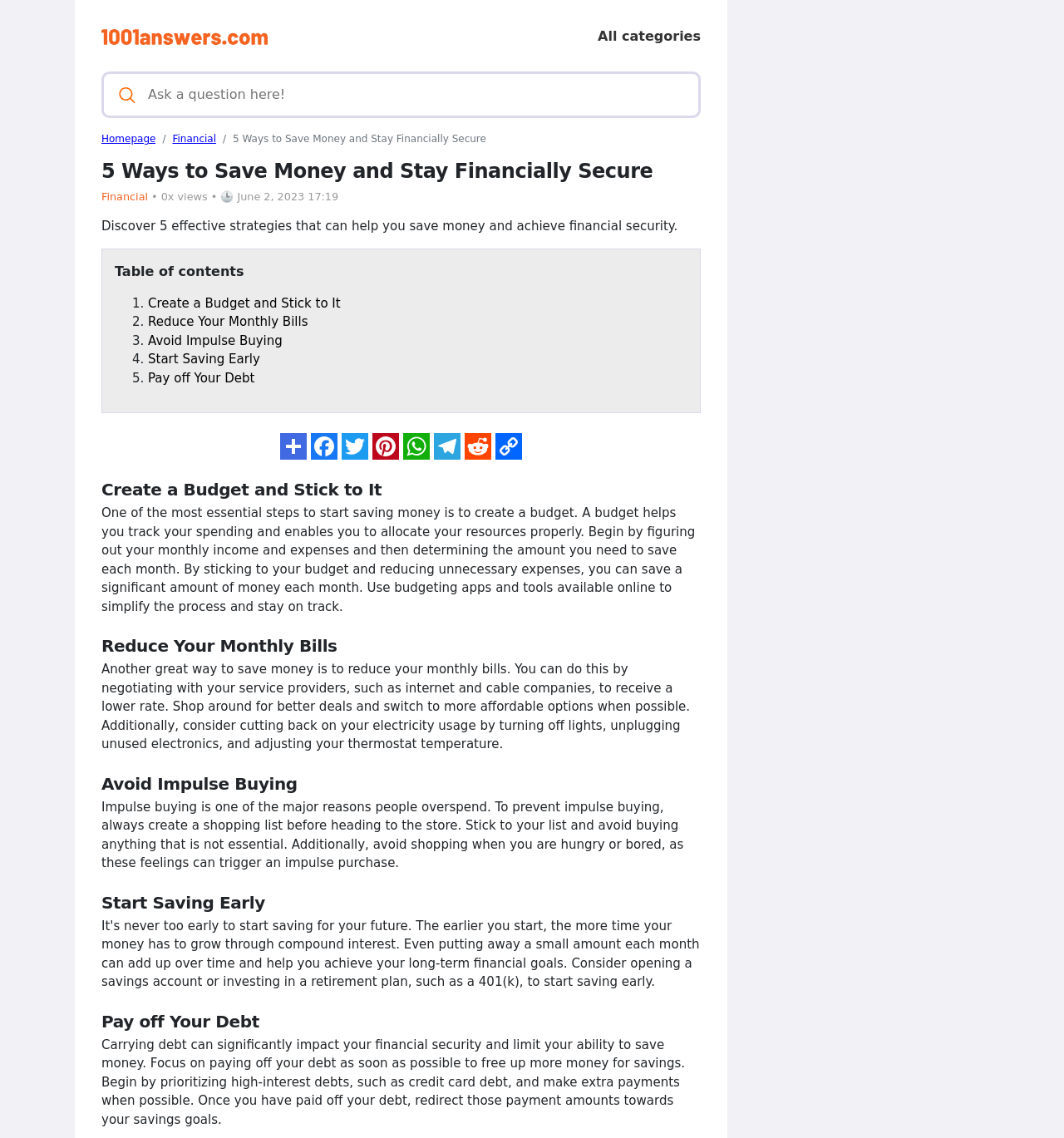Carefully observe the image and respond to the question with a detailed answer:
What can be used to simplify the budgeting process?

According to the webpage, budgeting apps and tools available online can be used to simplify the budgeting process, making it easier to track spending and stay on track with one's budget.